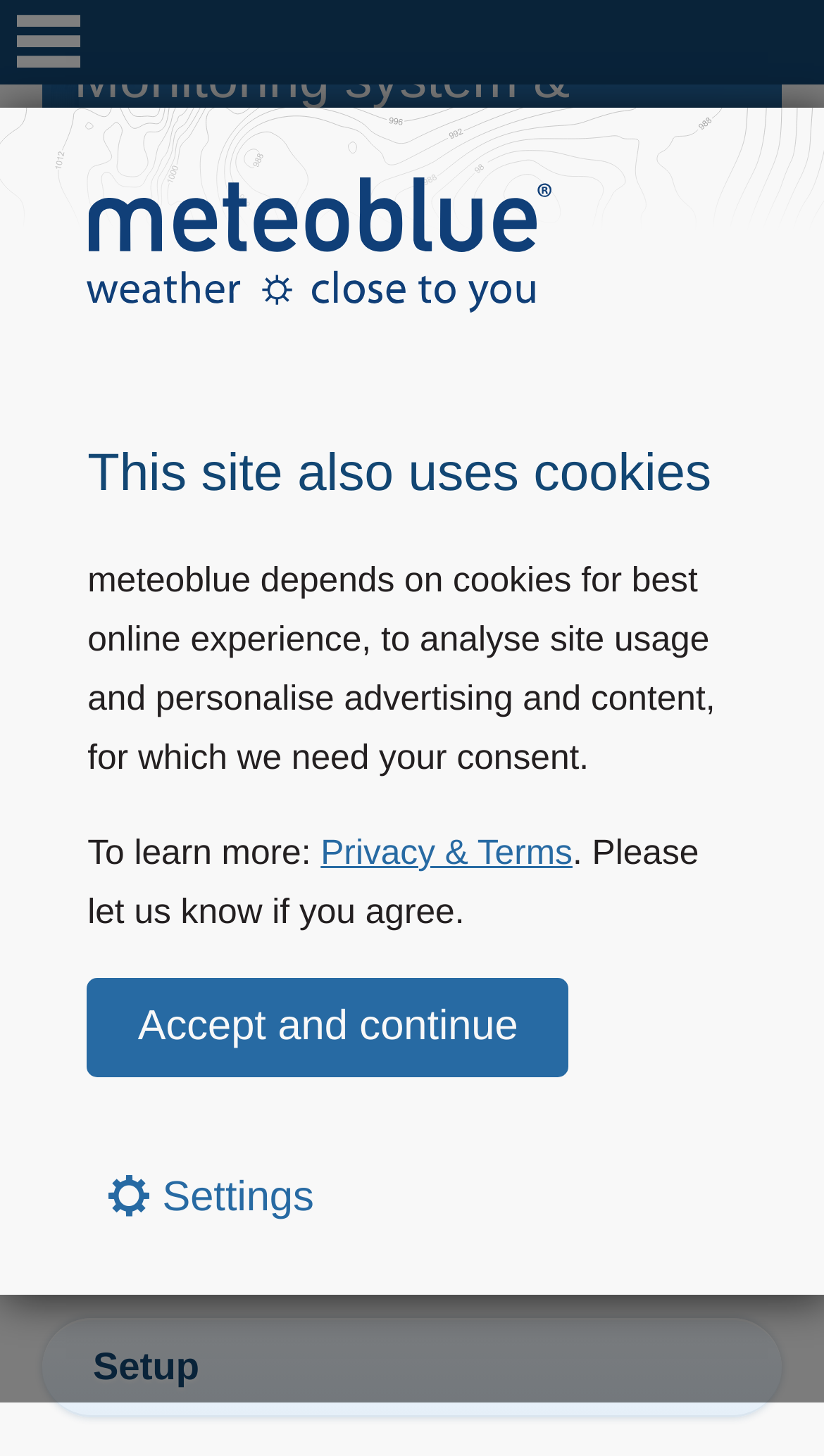From the given element description: "Privacy & Terms", find the bounding box for the UI element. Provide the coordinates as four float numbers between 0 and 1, in the order [left, top, right, bottom].

[0.389, 0.572, 0.695, 0.599]